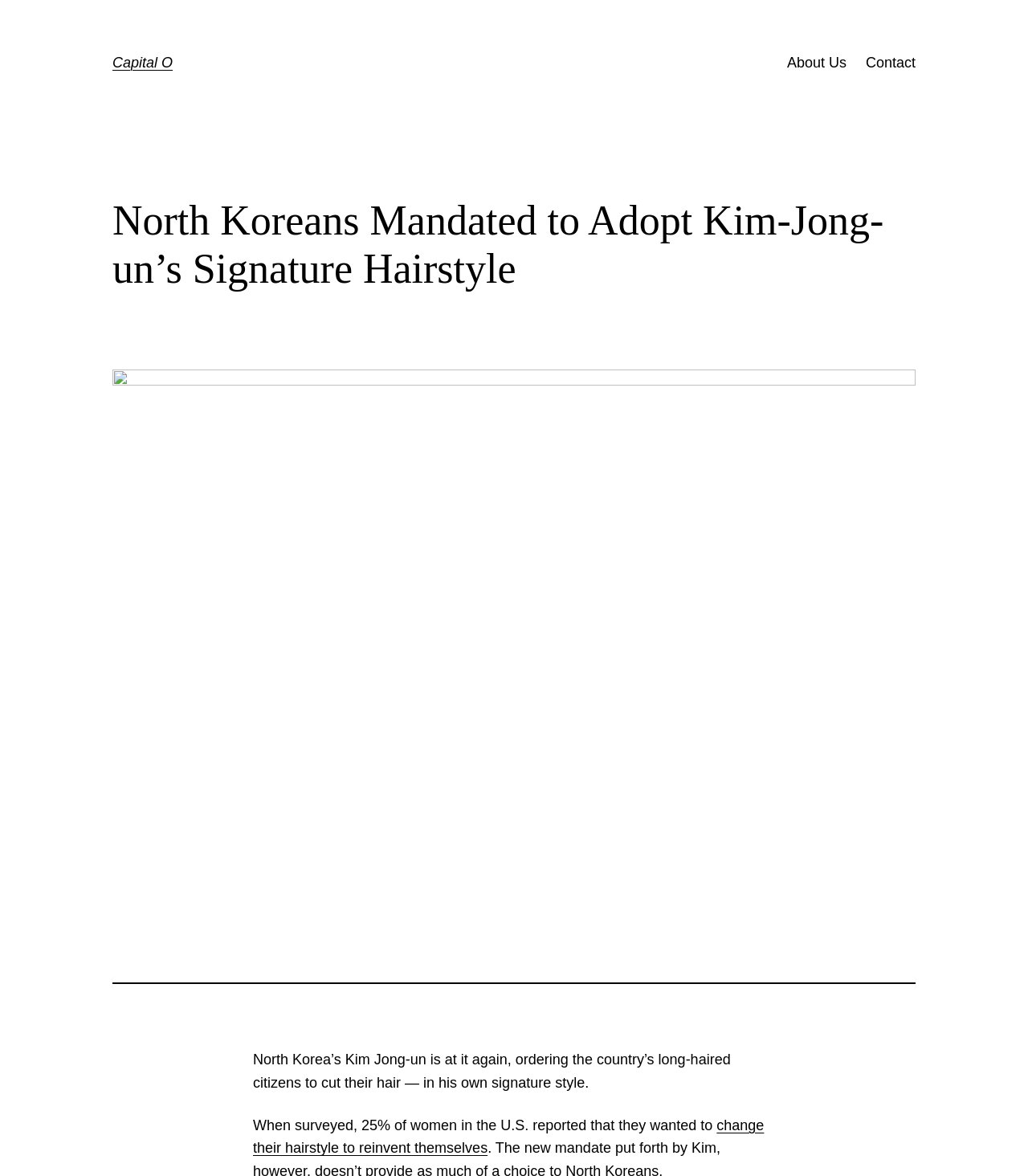Examine the image and give a thorough answer to the following question:
What is the percentage of women in the U.S. who want to change their hairstyle?

The answer can be found in the StaticText element with the text 'When surveyed, 25% of women in the U.S. reported that they wanted to...'. This text is located at the bottom of the webpage, below the image.